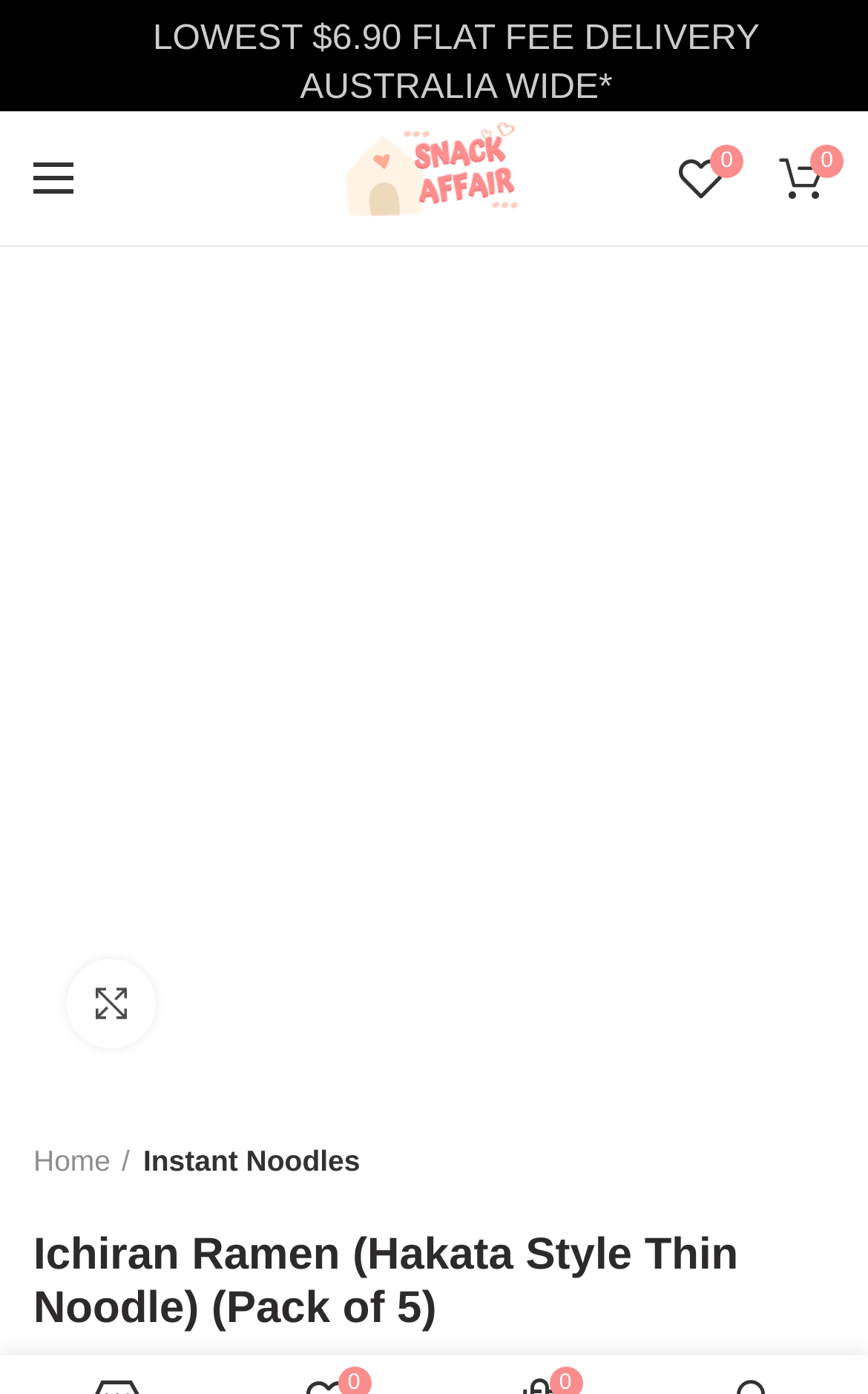Please identify the bounding box coordinates of the element's region that I should click in order to complete the following instruction: "Go to Home page". The bounding box coordinates consist of four float numbers between 0 and 1, i.e., [left, top, right, bottom].

[0.038, 0.817, 0.15, 0.849]